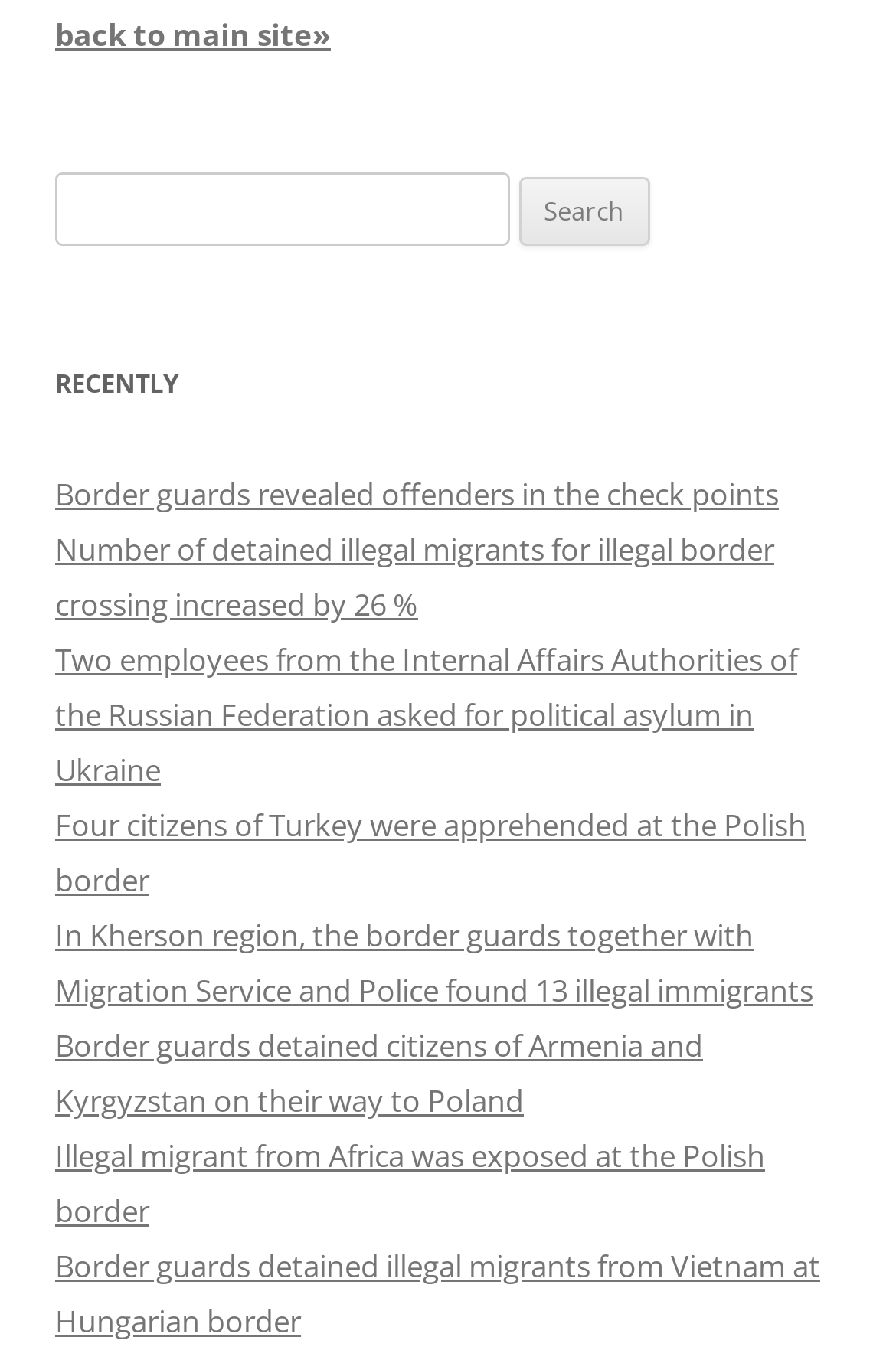Please analyze the image and give a detailed answer to the question:
How many news articles are listed on this webpage?

The webpage has a list of links with titles, and I counted 9 links in total, starting from 'Border guards revealed offenders in the check points' to 'Border guards detained illegal migrants from Vietnam at Hungarian border'.